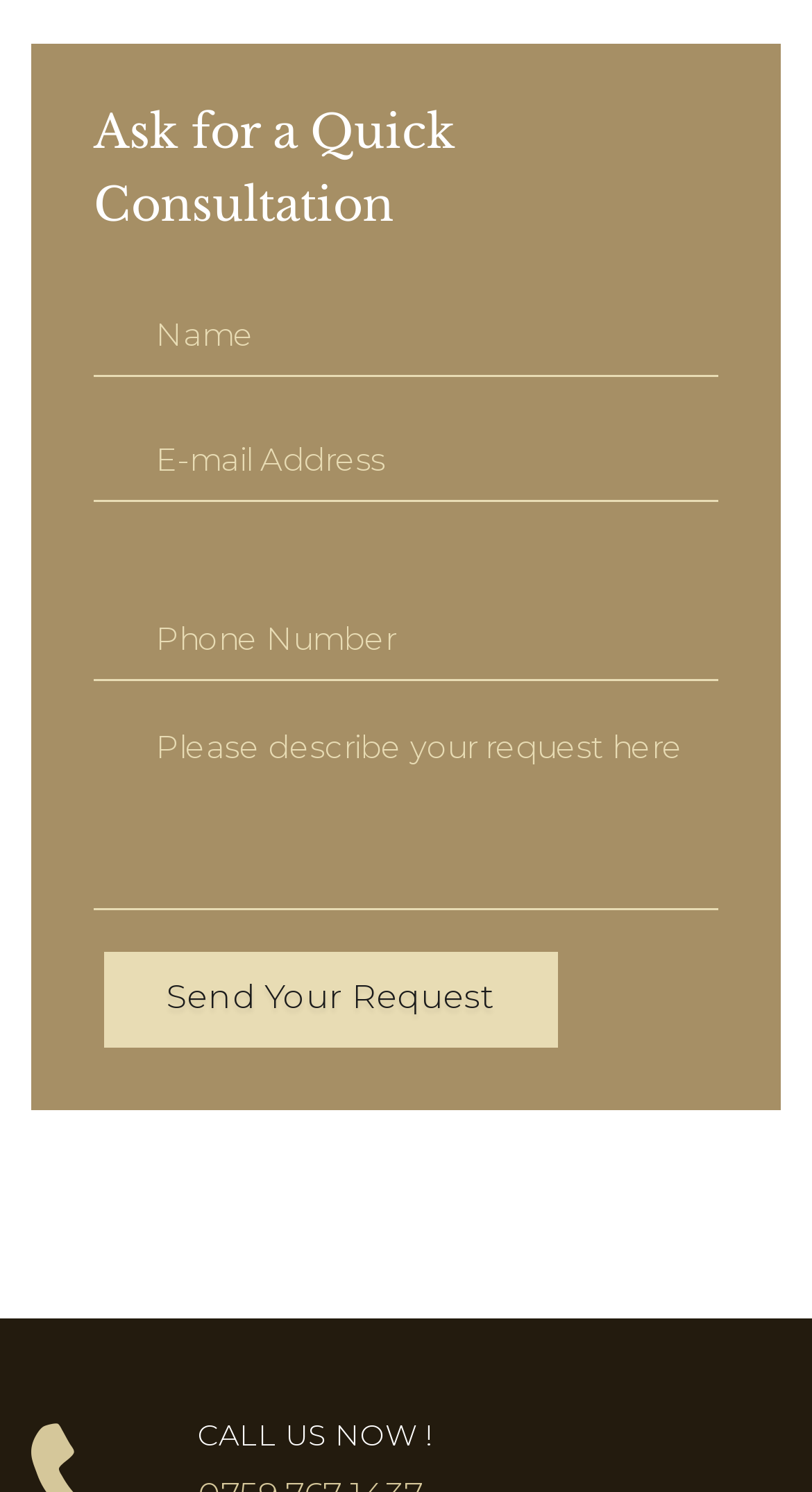Provide the bounding box coordinates for the UI element described in this sentence: "name="Email" placeholder="E-mail Address"". The coordinates should be four float values between 0 and 1, i.e., [left, top, right, bottom].

[0.115, 0.28, 0.885, 0.336]